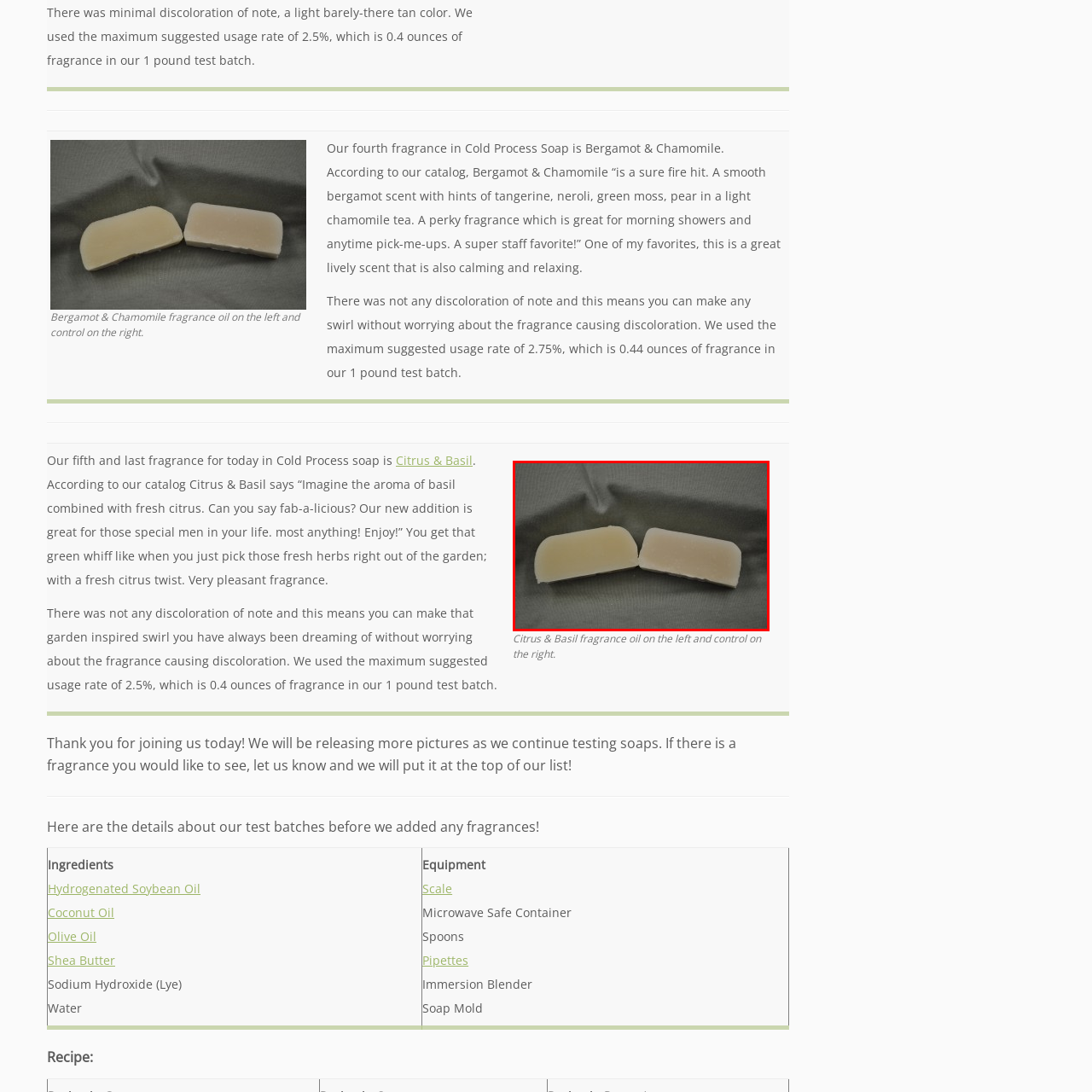Generate a detailed description of the content found inside the red-outlined section of the image.

The image features two translucent soap bars positioned side by side, resting on a soft, textured gray surface. The bar on the left appears to have a slightly creamy hue, while the one on the right is a more muted, lighter color, suggesting differences in formulation or ingredients. Each bar is cut to reveal a smooth, even surface that showcases their glossy texture. These soaps are part of a product line that includes various fragrance options, including the featured "Citrus & Basil" scent, which is known for its refreshing aroma blending citrus notes with the essence of basil. This visual representation highlights the quality and craftsmanship involved in the creation of artisanal soaps, particularly within the context of a fragrance testing process.